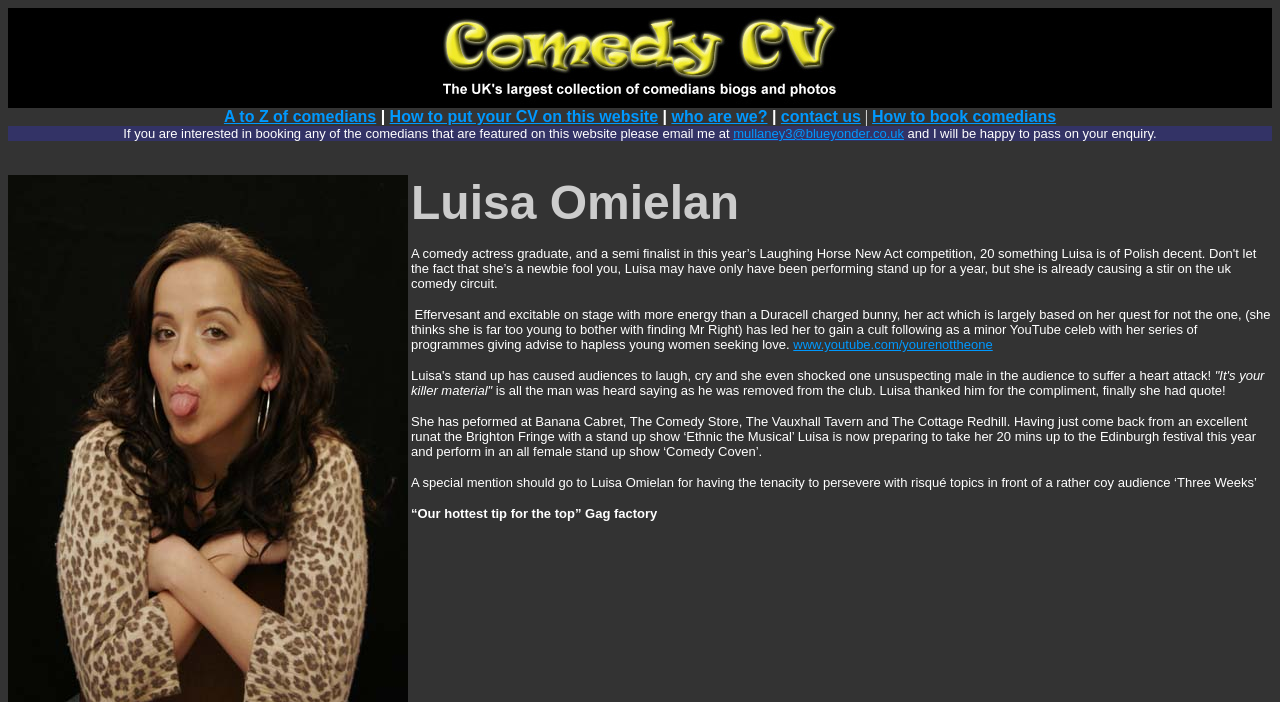What are the main sections of the website?
Provide an in-depth and detailed answer to the question.

The main sections of the website are listed in the second row of the table, which includes links to 'A to Z of comedians', 'How to put your CV on this website', 'who are we?', 'contact us', and 'How to book comedians'. These sections likely provide more information about the comedians and how to engage with the website.